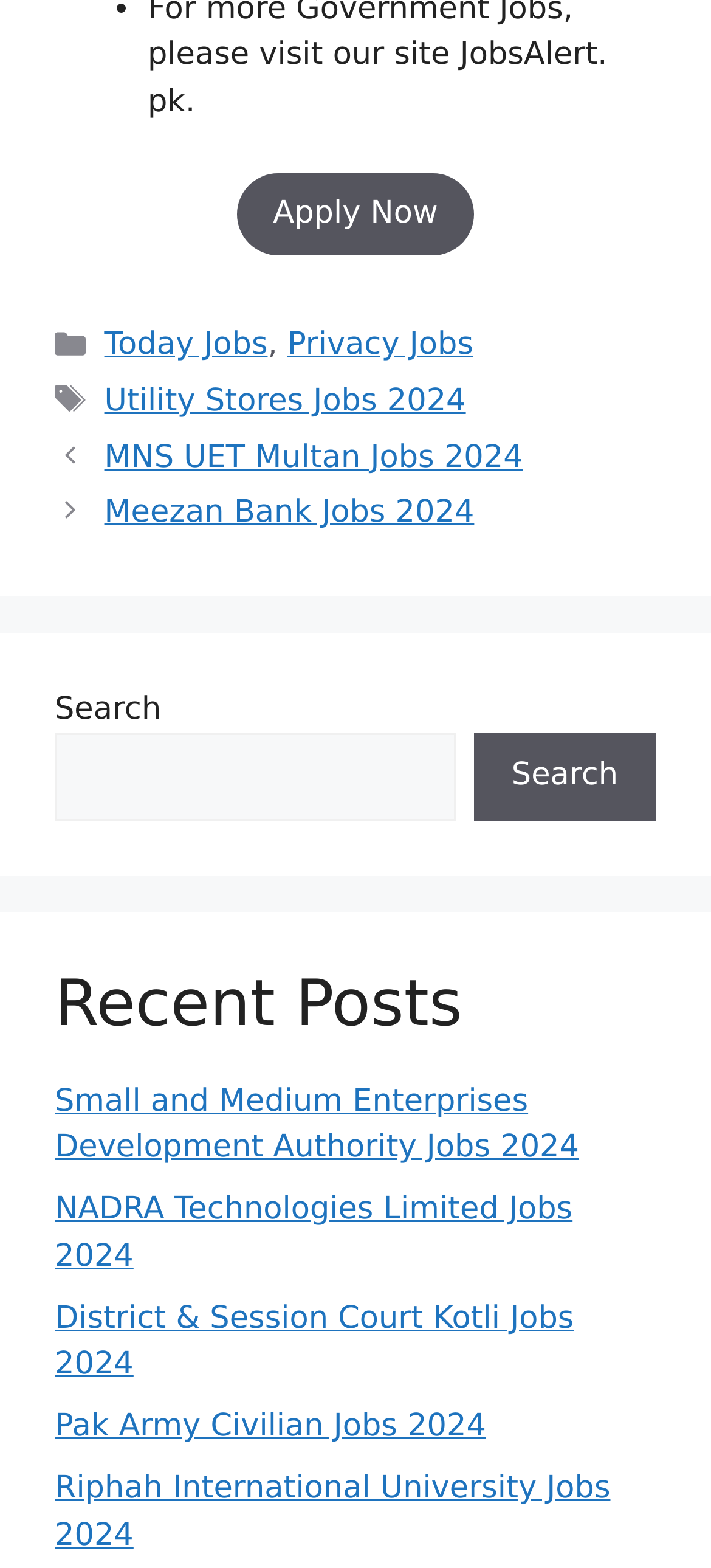Please give a succinct answer using a single word or phrase:
How many job postings are listed under 'Recent Posts'?

6